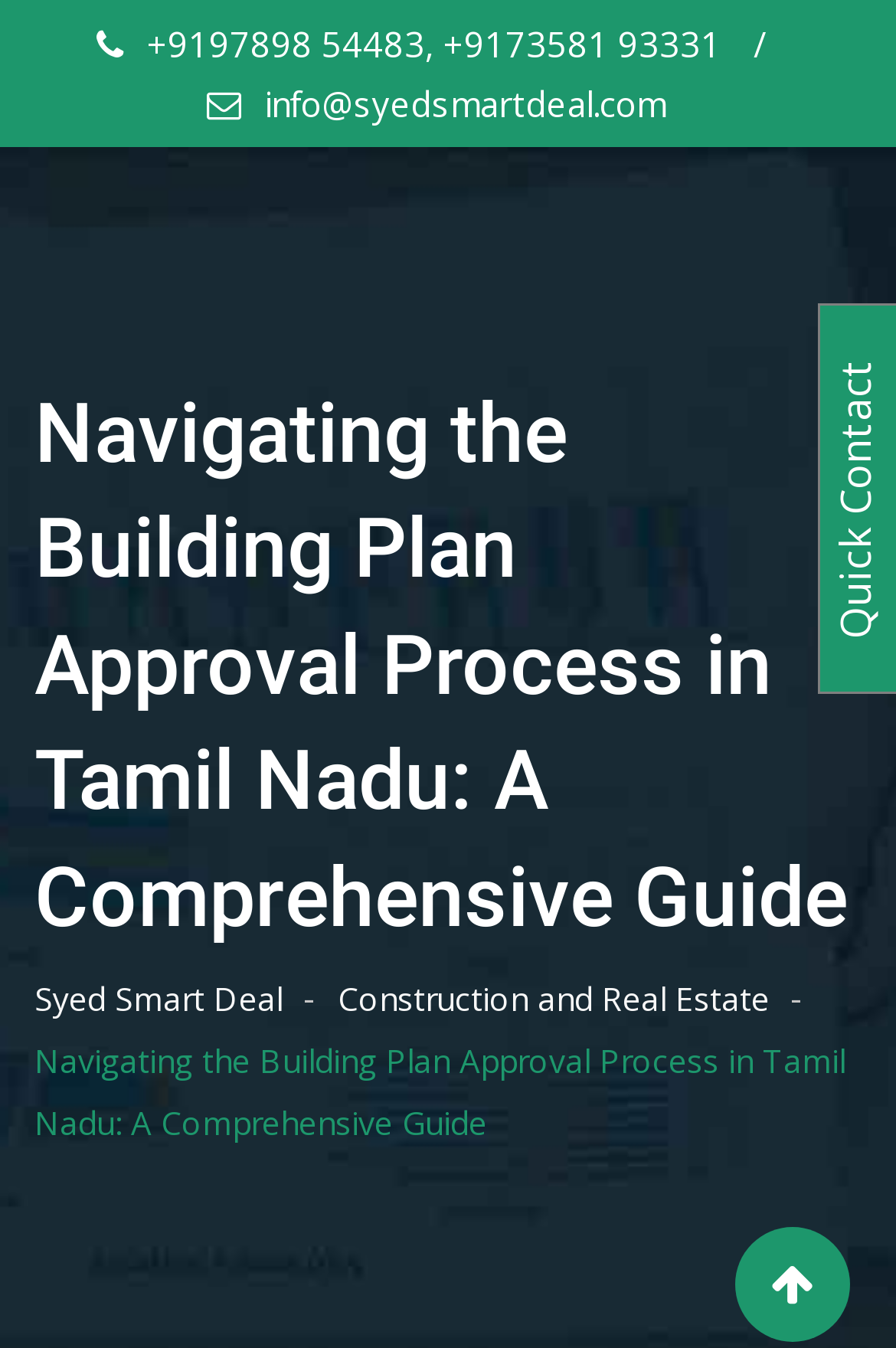Please determine and provide the text content of the webpage's heading.

Navigating the Building Plan Approval Process in Tamil Nadu: A Comprehensive Guide